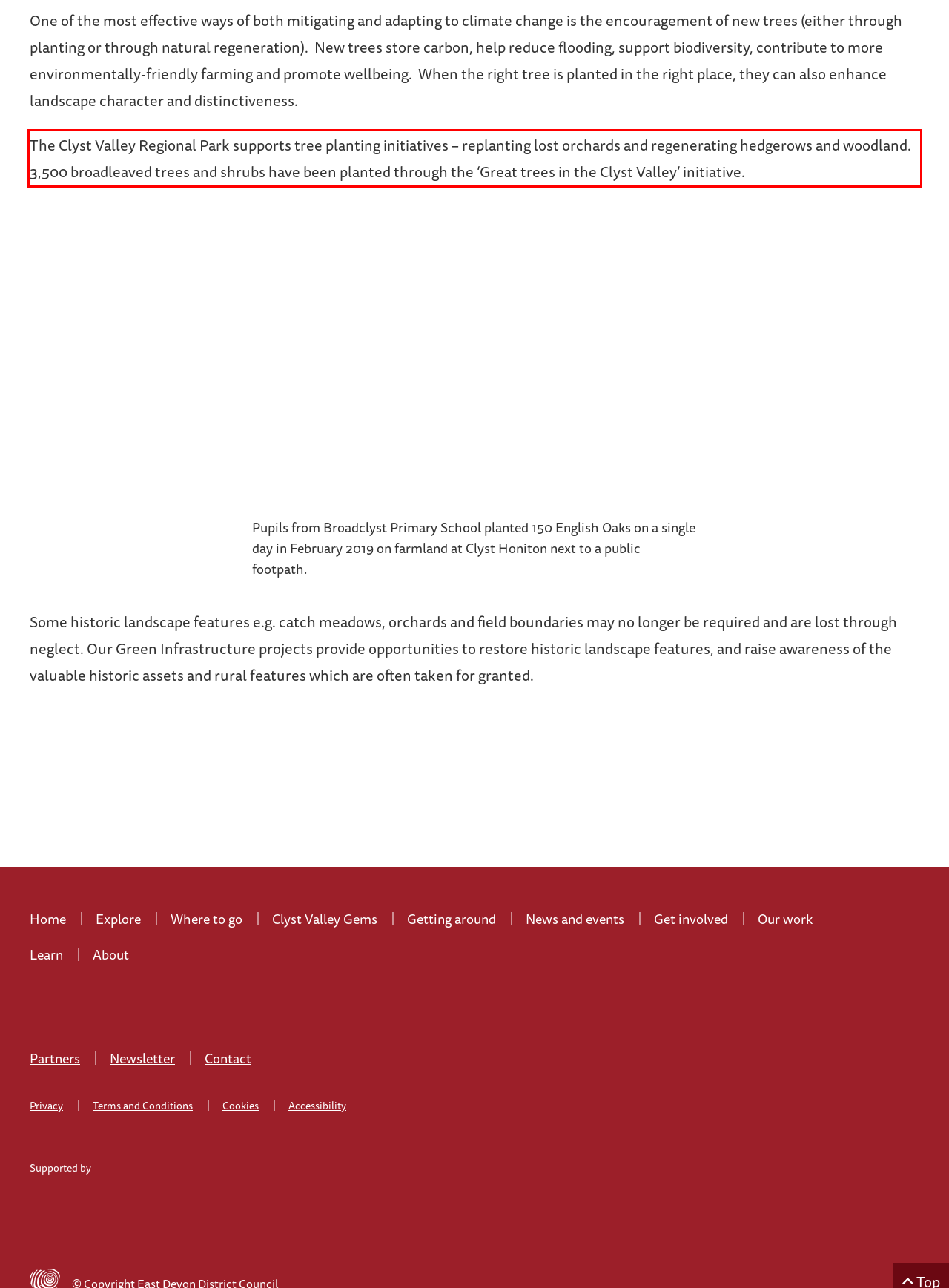Using the provided screenshot, read and generate the text content within the red-bordered area.

The Clyst Valley Regional Park supports tree planting initiatives – replanting lost orchards and regenerating hedgerows and woodland. 3,500 broadleaved trees and shrubs have been planted through the ‘Great trees in the Clyst Valley’ initiative.